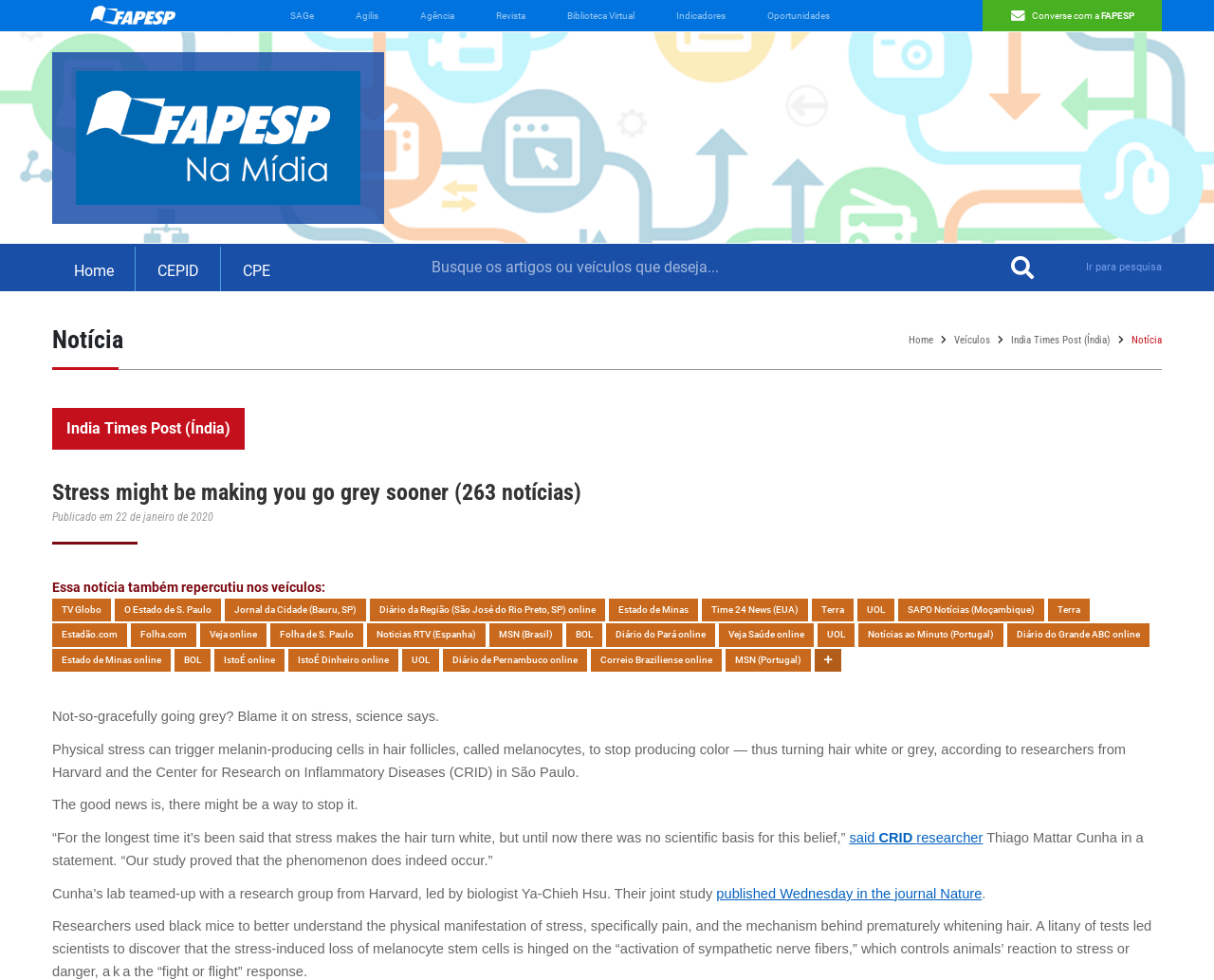What is the name of the journal where the study was published?
Look at the image and provide a detailed response to the question.

The answer can be found in the article where it mentions 'Their joint study published Wednesday in the journal Nature'.